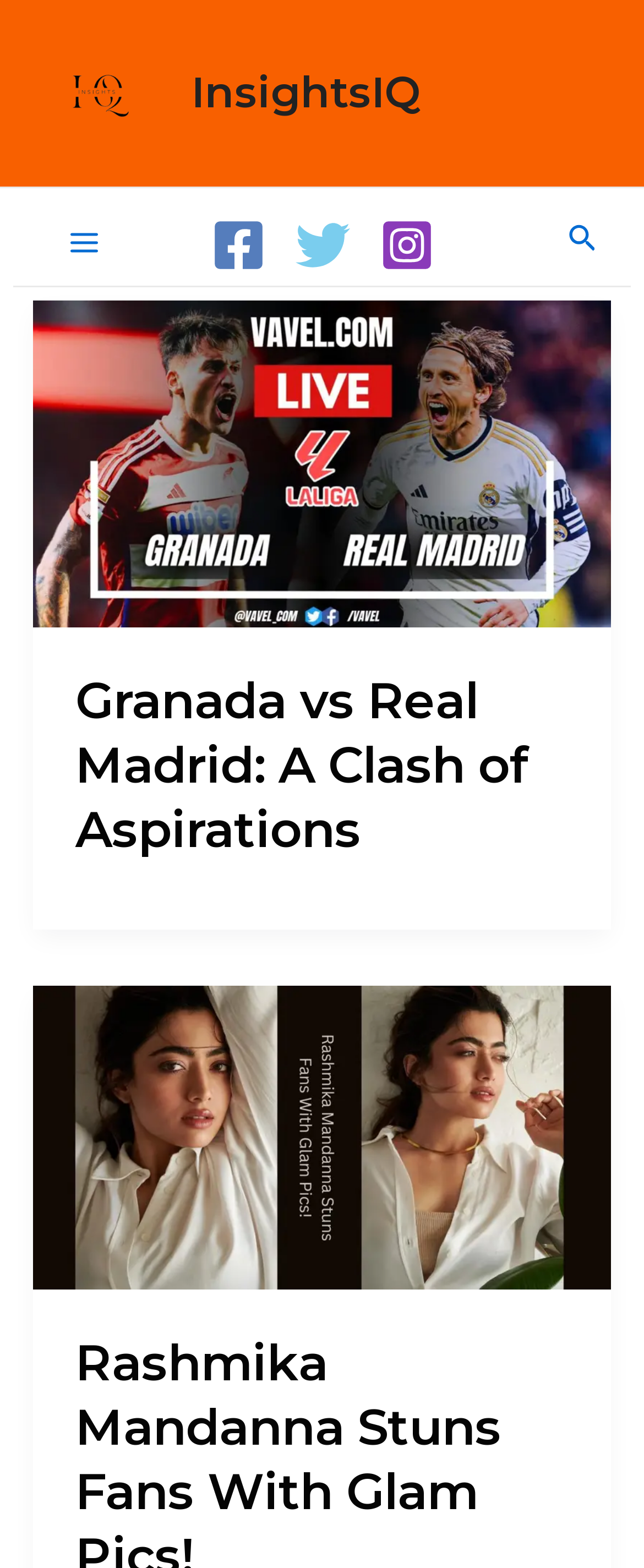Find the bounding box coordinates of the area that needs to be clicked in order to achieve the following instruction: "View Rashmika Mandanna's glam pics". The coordinates should be specified as four float numbers between 0 and 1, i.e., [left, top, right, bottom].

[0.051, 0.711, 0.949, 0.736]